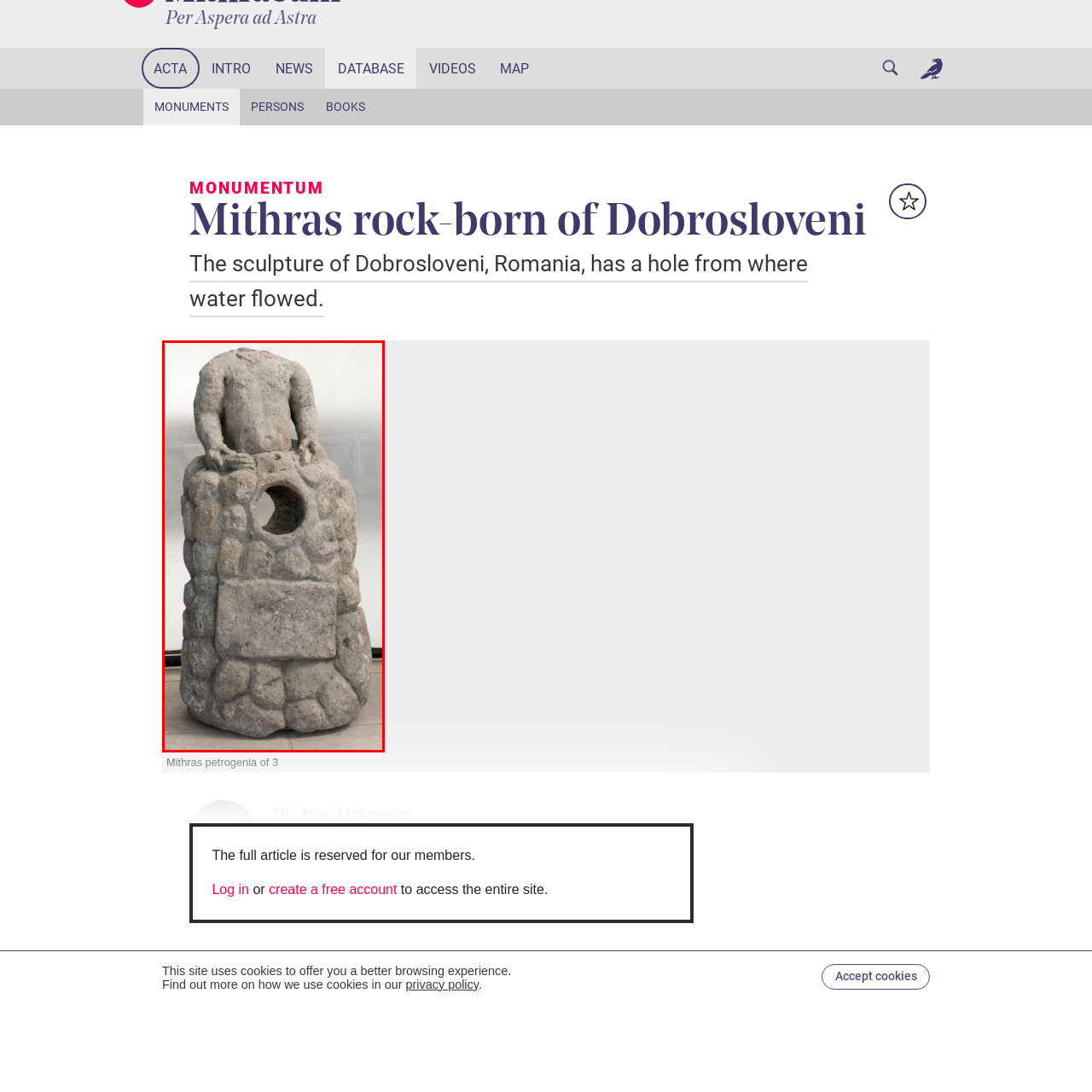Describe the scene captured within the highlighted red boundary in great detail.

This image depicts a stone sculpture known as "Mithras petrogenia of 3," representing the figure of Mithras, a deity often associated with ancient Roman and Persian mythology. The sculpture features a headless figure seated atop a textured base that mimics rough stone. Notably, it includes a round hole at the front, possibly symbolizing a conduit for water, suggesting a ritualistic or functional significance. The piece has a stark, minimalist quality, emphasizing its raw materials and simplicity. This artifact highlights the artistic and cultural practices surrounding Mithras worship, particularly in reference to the sacred relationship between the deity and elements of nature, as evidenced by its design and features.